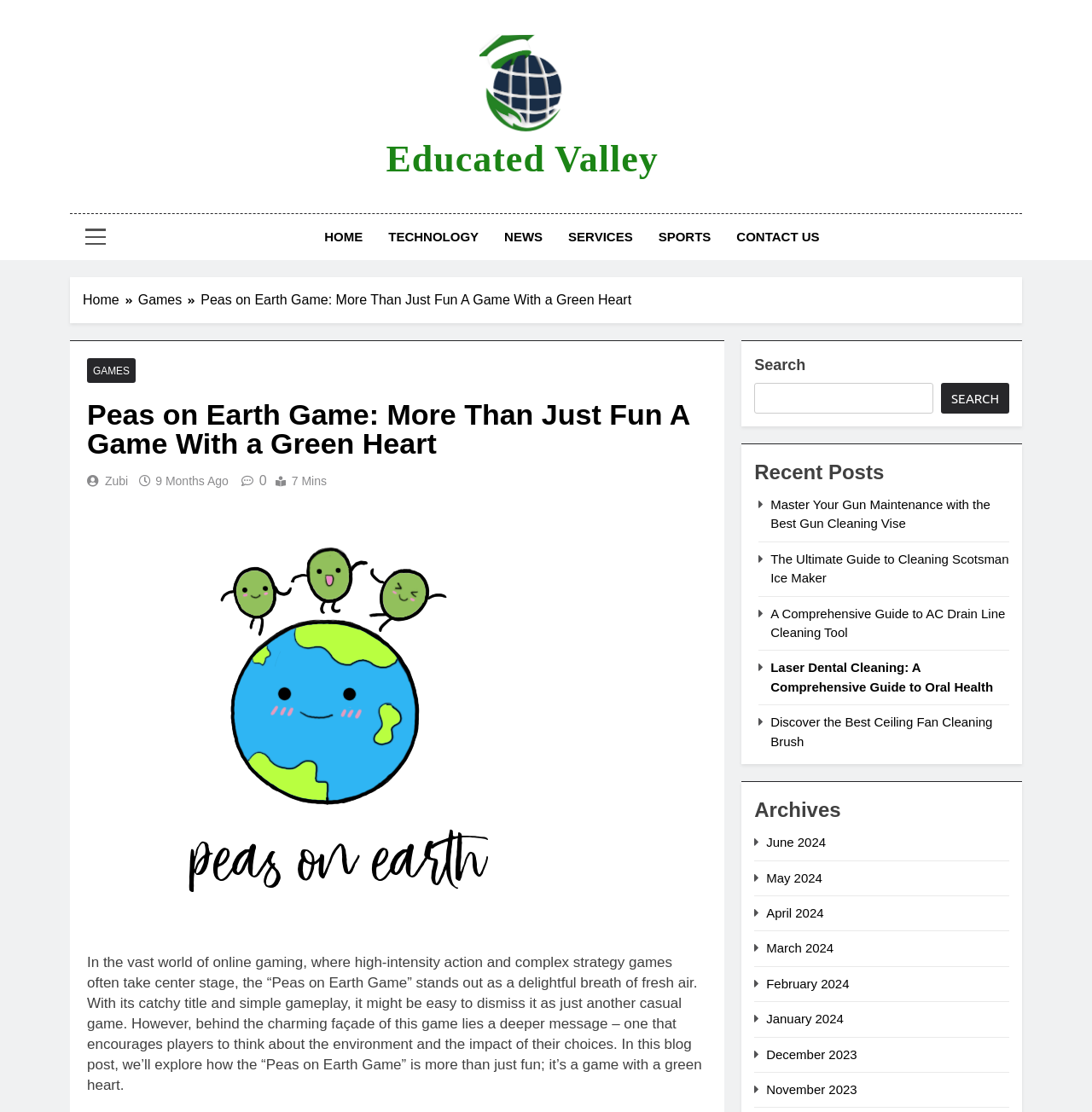What is the format of the dates listed under 'Archives'?
Provide an in-depth and detailed answer to the question.

I looked at the links listed under the 'Archives' heading and saw that they have dates in the format 'Month Year', such as 'June 2024' and 'May 2024'. This suggests that the format of the dates listed is Month Year.